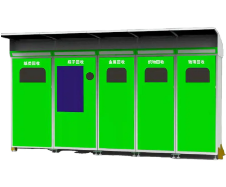Generate an in-depth description of the image.

This image showcases a commercial recycling vending machine, designed for environmental sustainability and accessibility. The machine features a vibrant green exterior, complemented by panels that are marked to assist users in properly disposing of recyclable materials. It is equipped with five compartments, each designated for different types of recyclable items, promoting organized waste management. One of the compartments is highlighted with a blue section, possibly indicating a specific function or type of recyclable material accepted. The design emphasizes both functionality and aesthetic appeal, making it suitable for public spaces aiming to enhance recycling efforts.